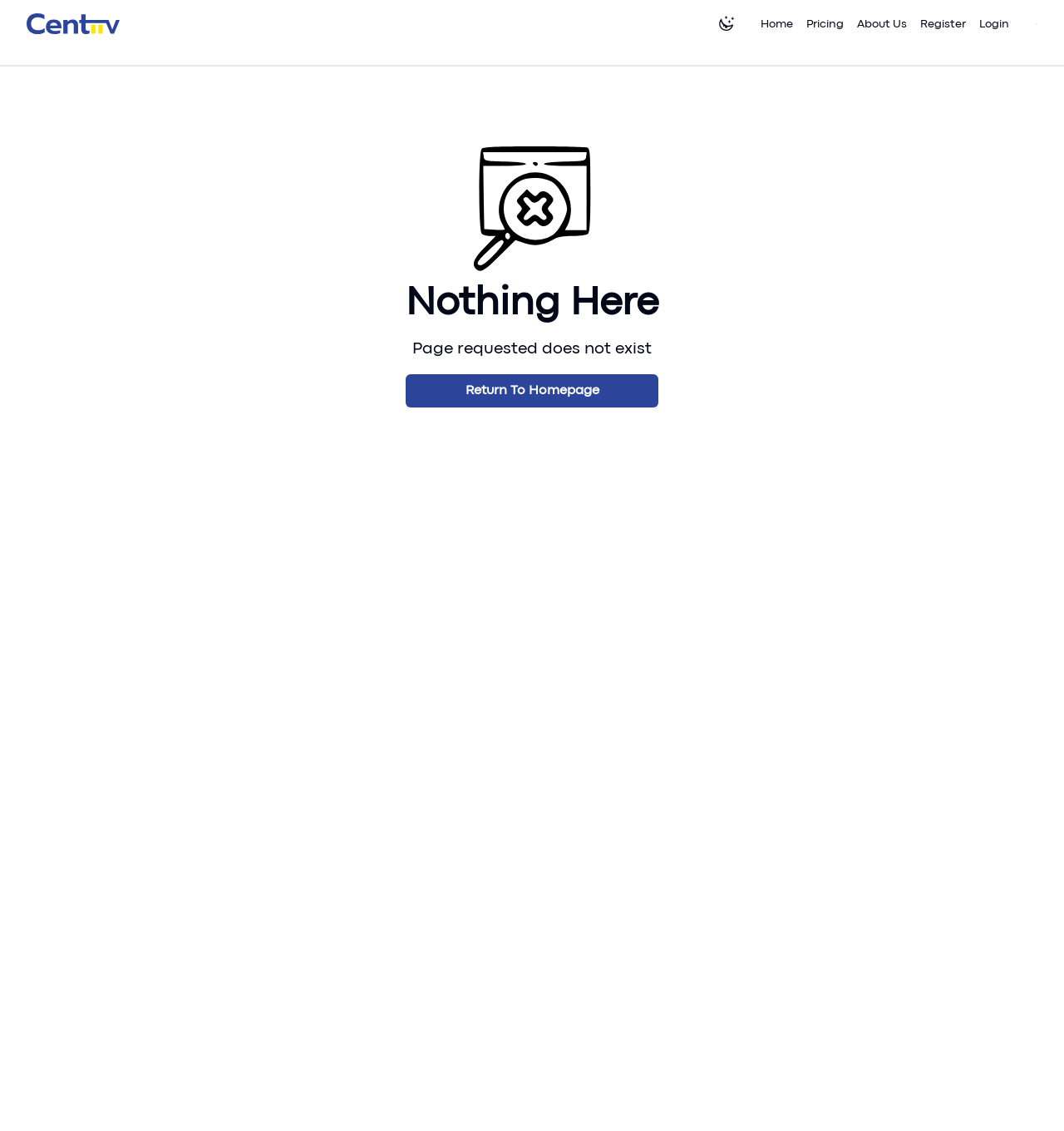Predict the bounding box coordinates for the UI element described as: "Newman, Faith, A.". The coordinates should be four float numbers between 0 and 1, presented as [left, top, right, bottom].

None